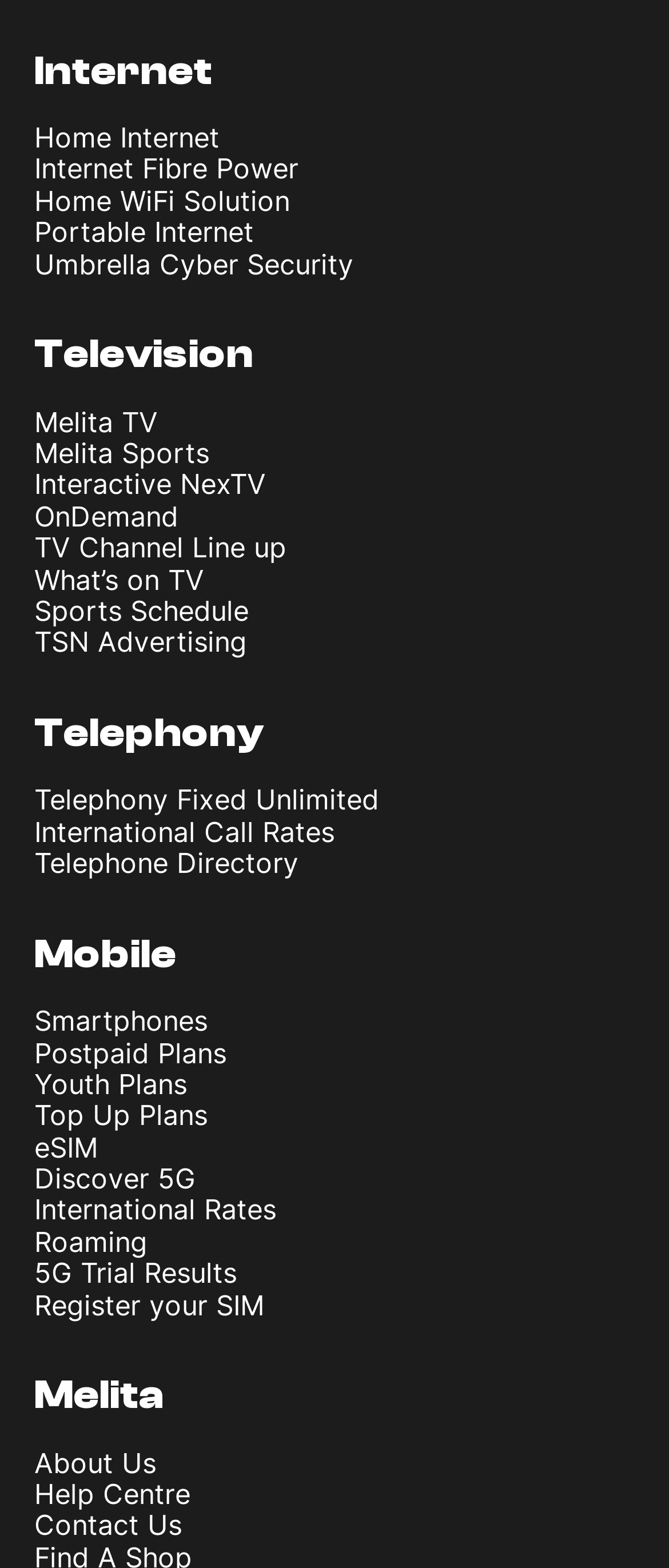Answer the following in one word or a short phrase: 
What is the last link under the 'Melita' category?

Contact Us